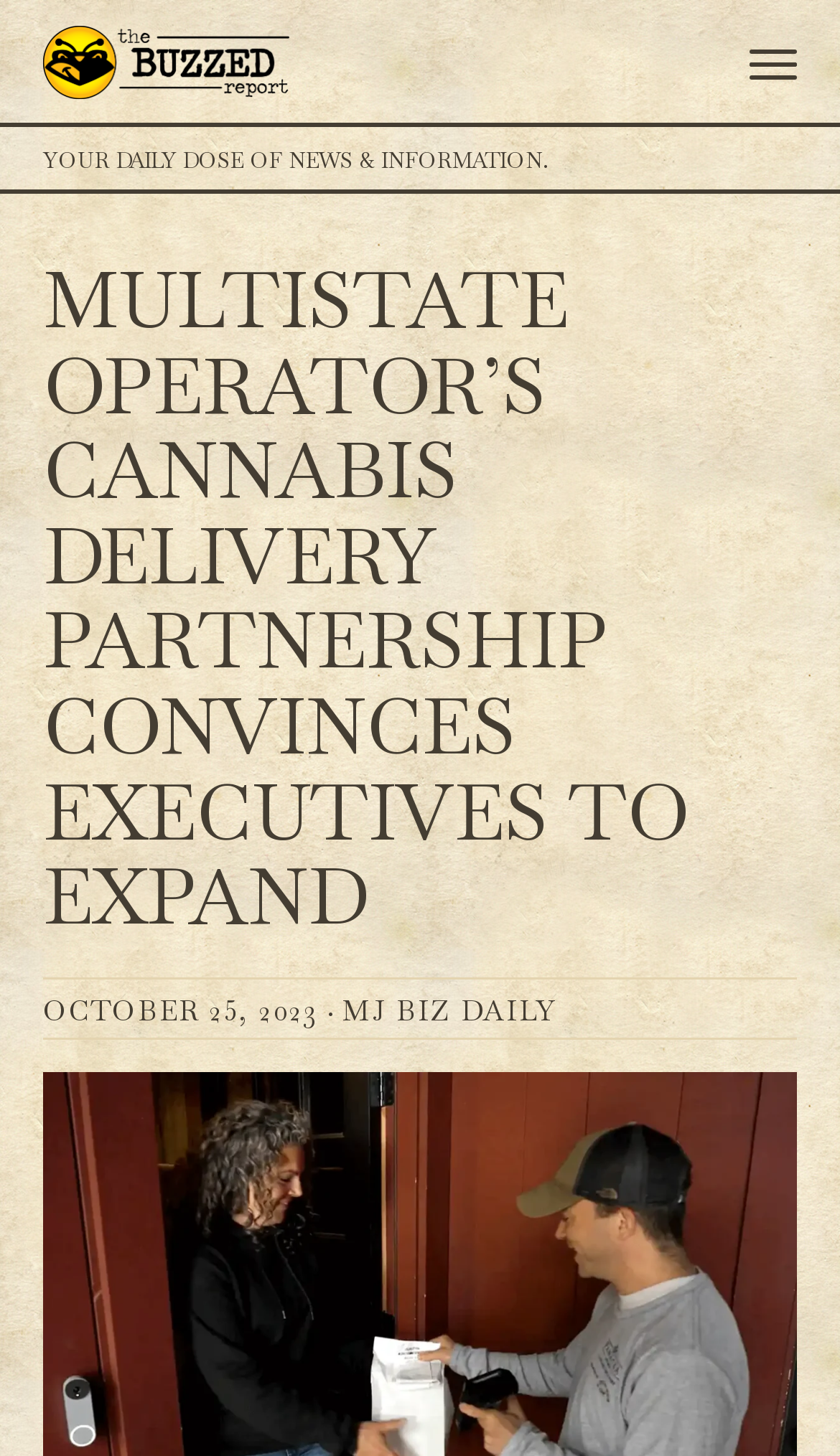Determine the bounding box coordinates in the format (top-left x, top-left y, bottom-right x, bottom-right y). Ensure all values are floating point numbers between 0 and 1. Identify the bounding box of the UI element described by: alt="The Buzzed Report"

[0.051, 0.033, 0.346, 0.08]